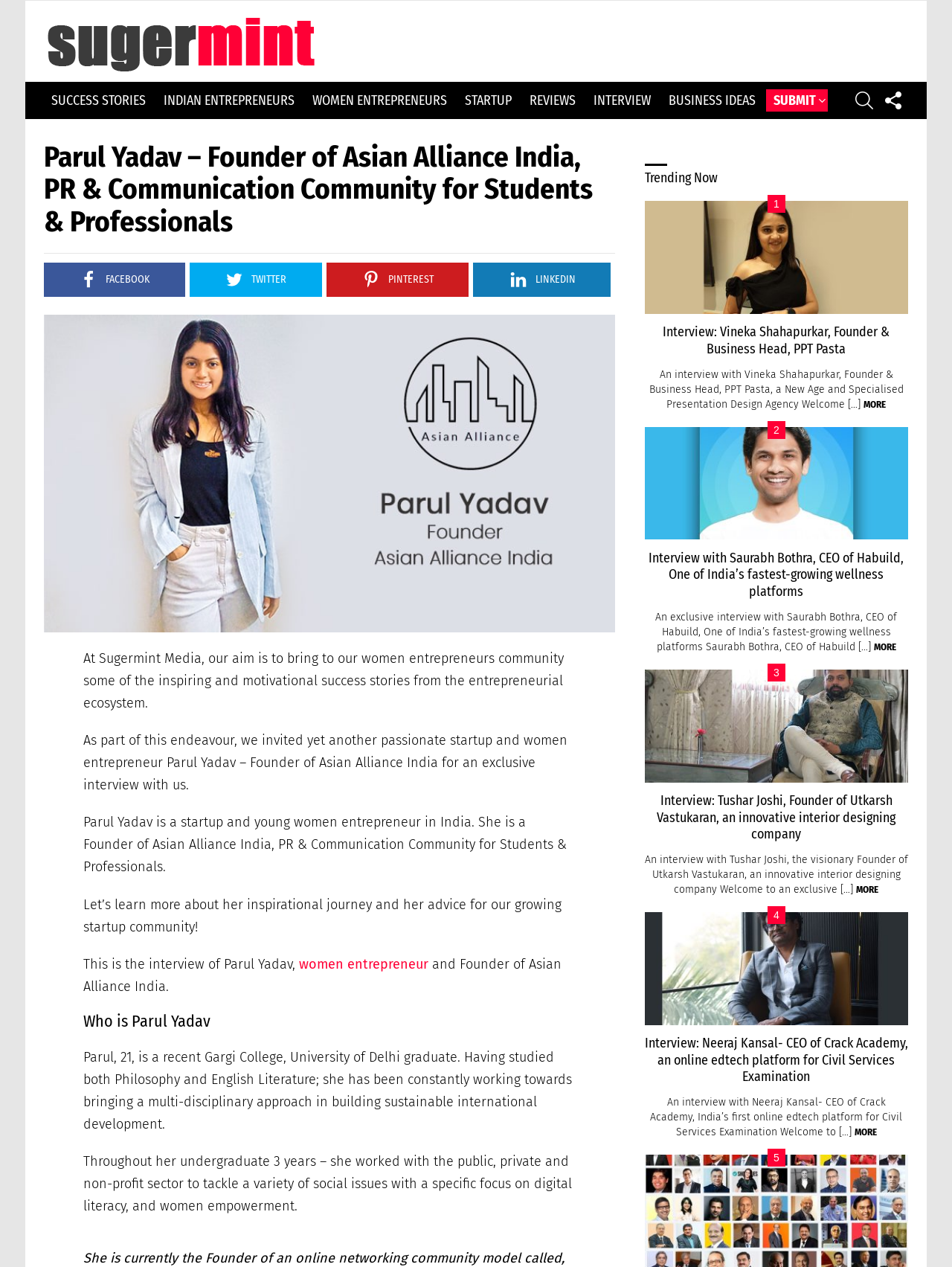Respond with a single word or phrase to the following question:
How many articles are present in the 'Trending Now' section?

4